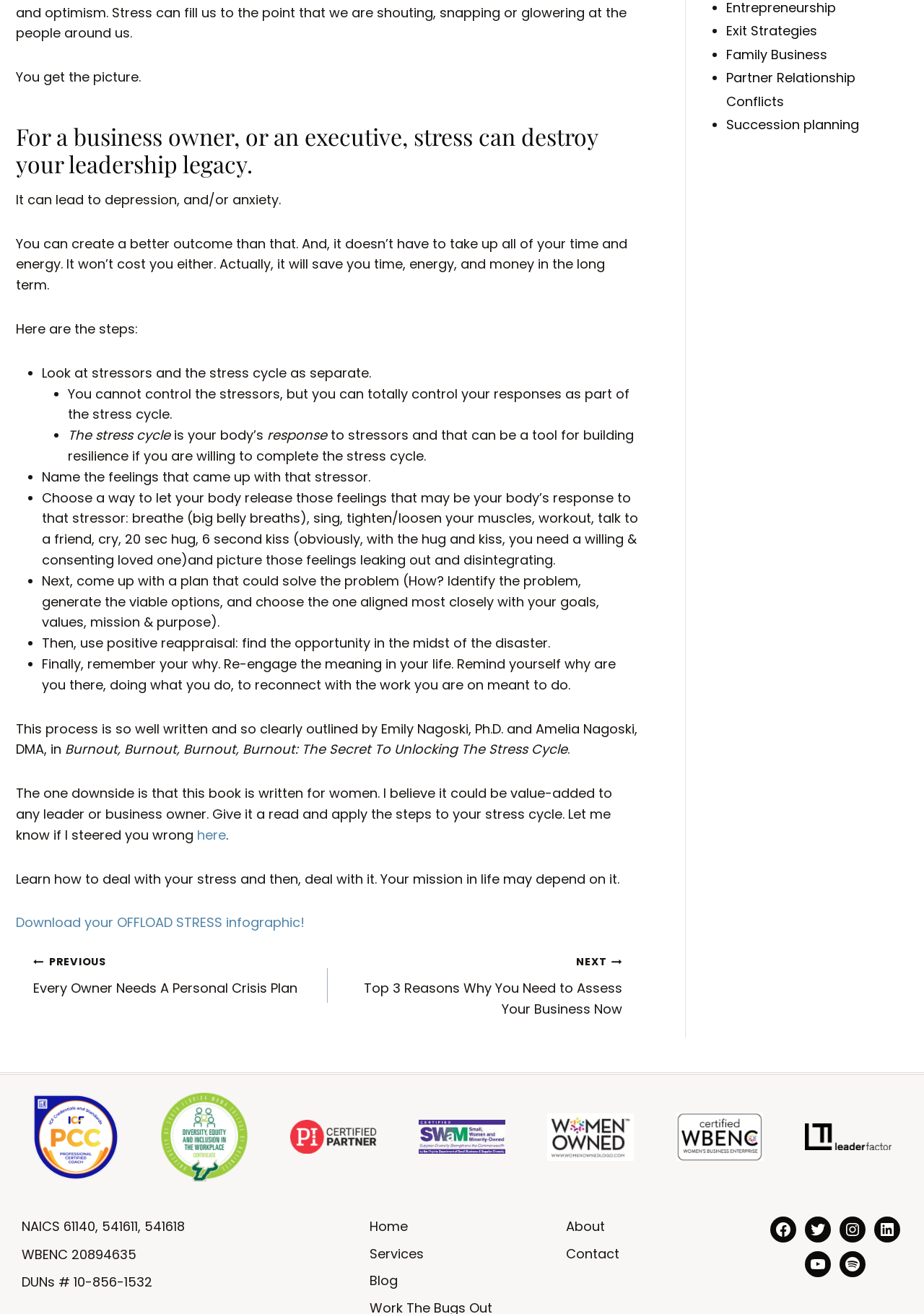Please identify the bounding box coordinates of the element that needs to be clicked to perform the following instruction: "Check out the 'Family Business' page".

[0.786, 0.034, 0.895, 0.048]